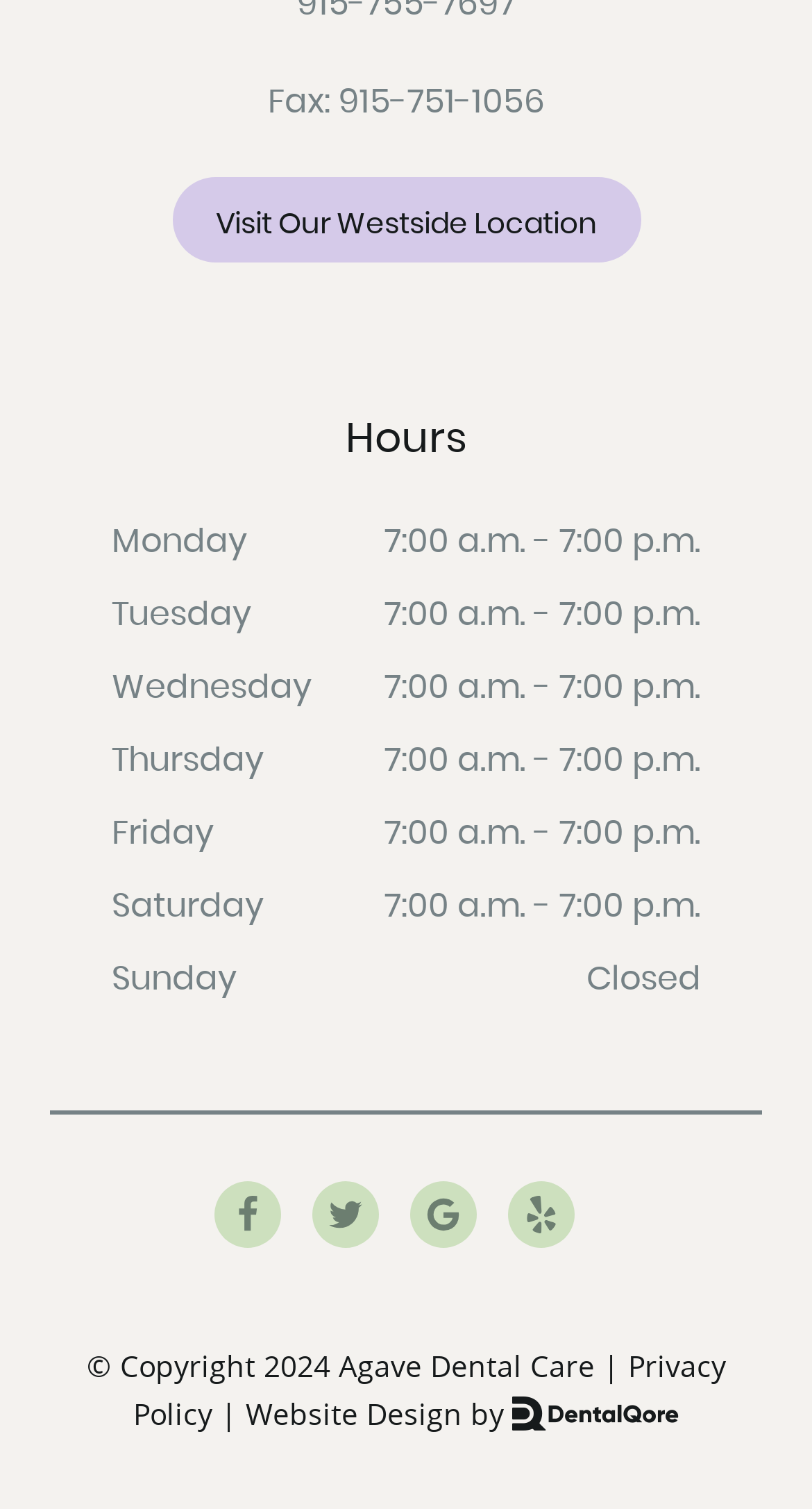Provide a short, one-word or phrase answer to the question below:
Is the office open on Sundays?

No